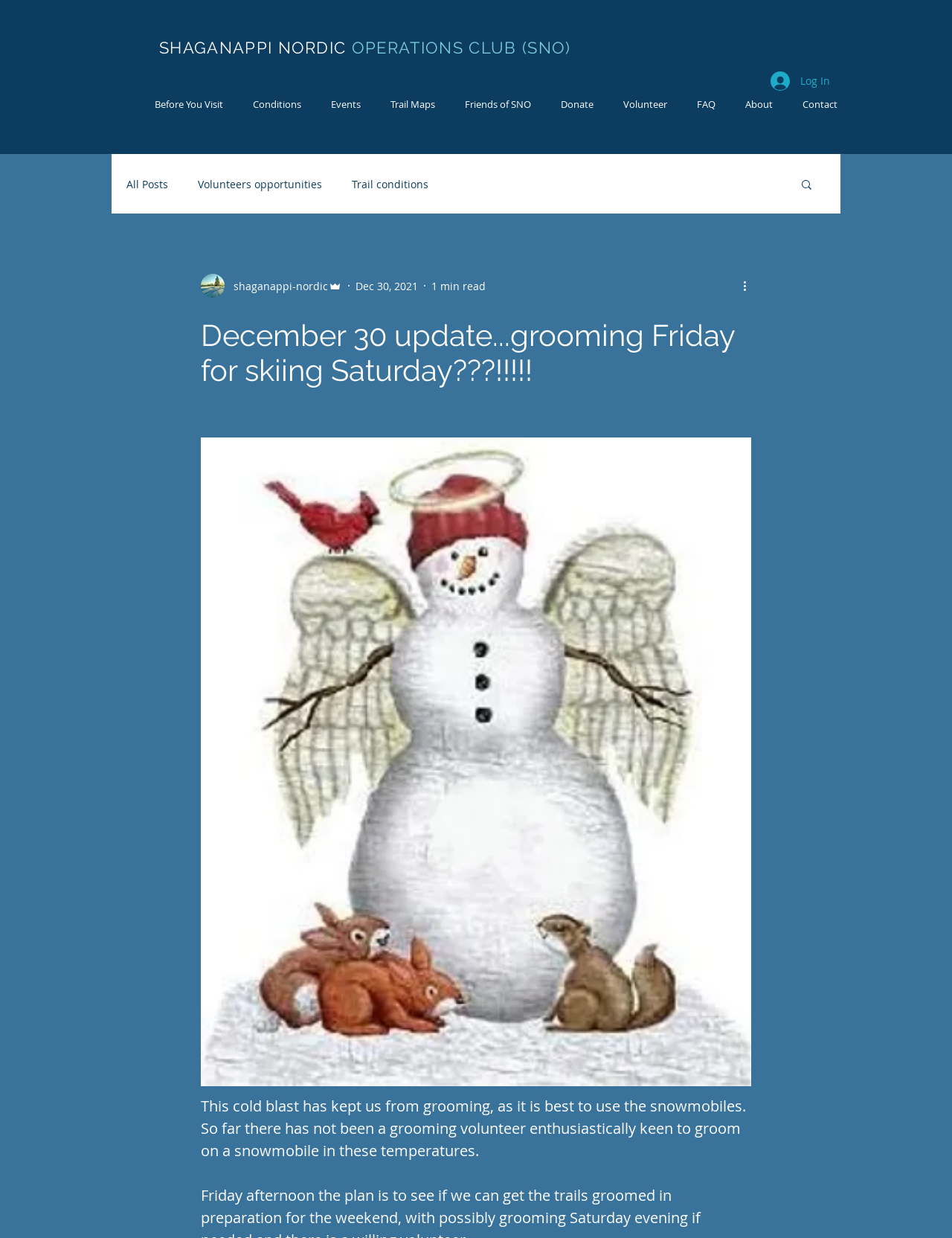Pinpoint the bounding box coordinates for the area that should be clicked to perform the following instruction: "Read the latest blog post".

[0.211, 0.257, 0.789, 0.313]